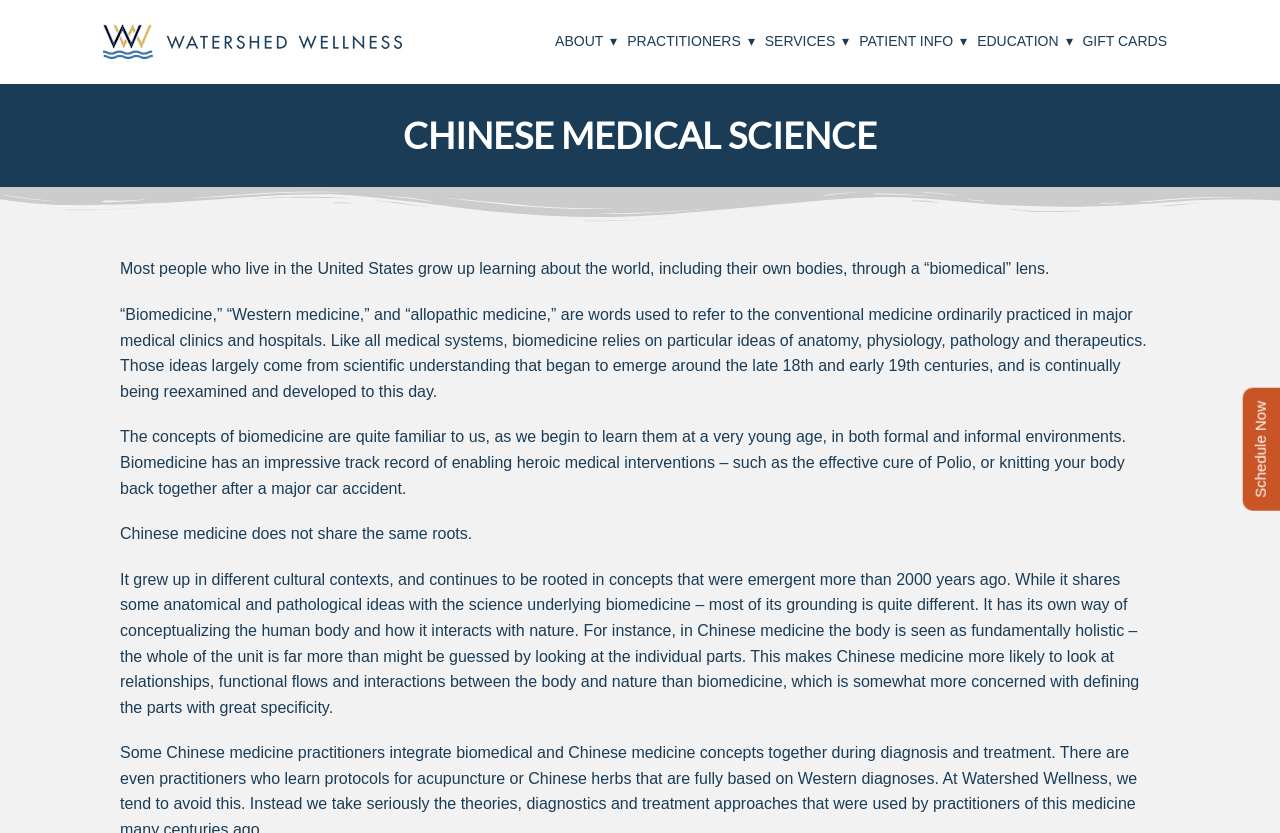Respond to the question below with a single word or phrase: How many menu items are there in the top navigation?

6